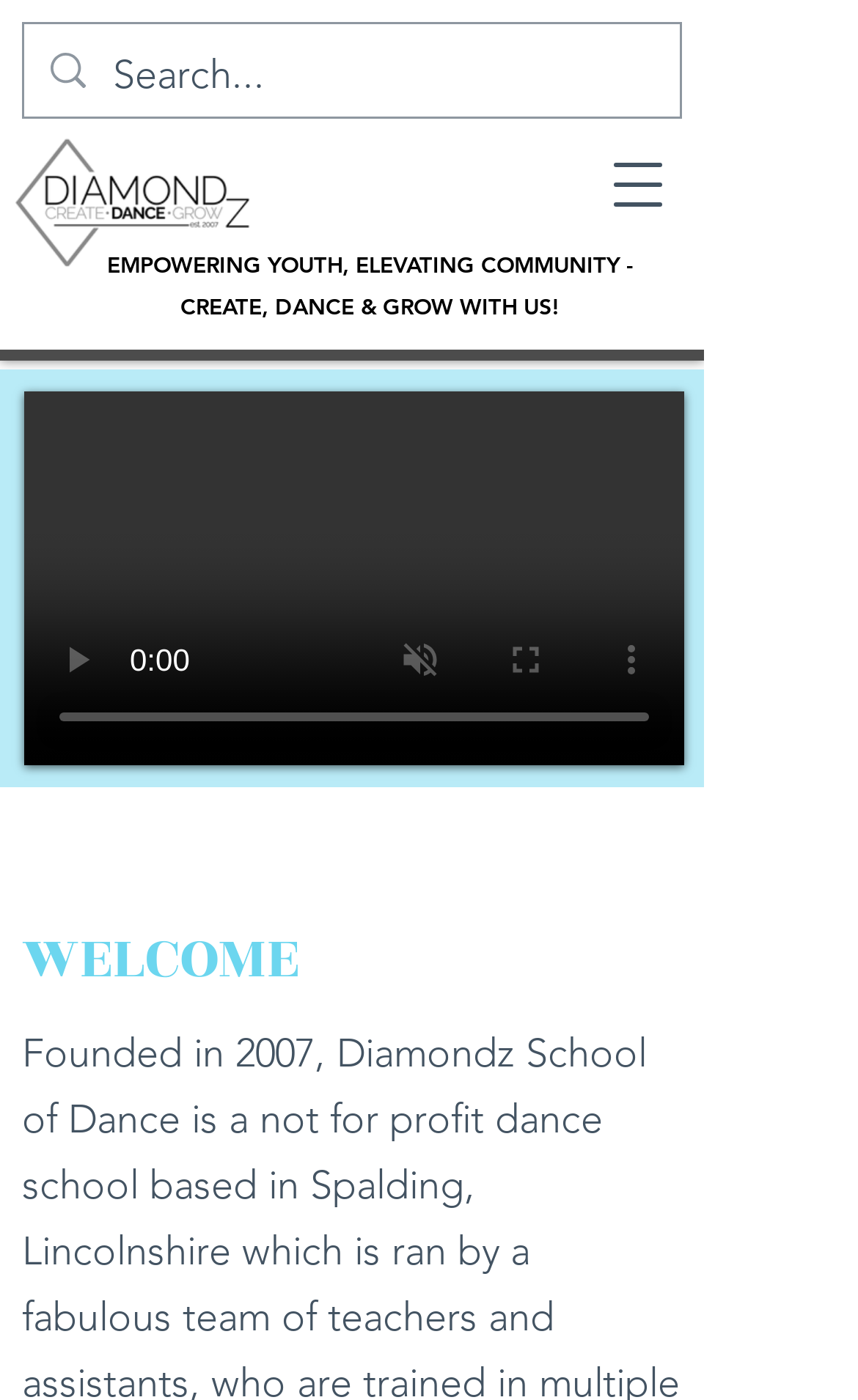Predict the bounding box of the UI element based on this description: "alt="Logo"".

None